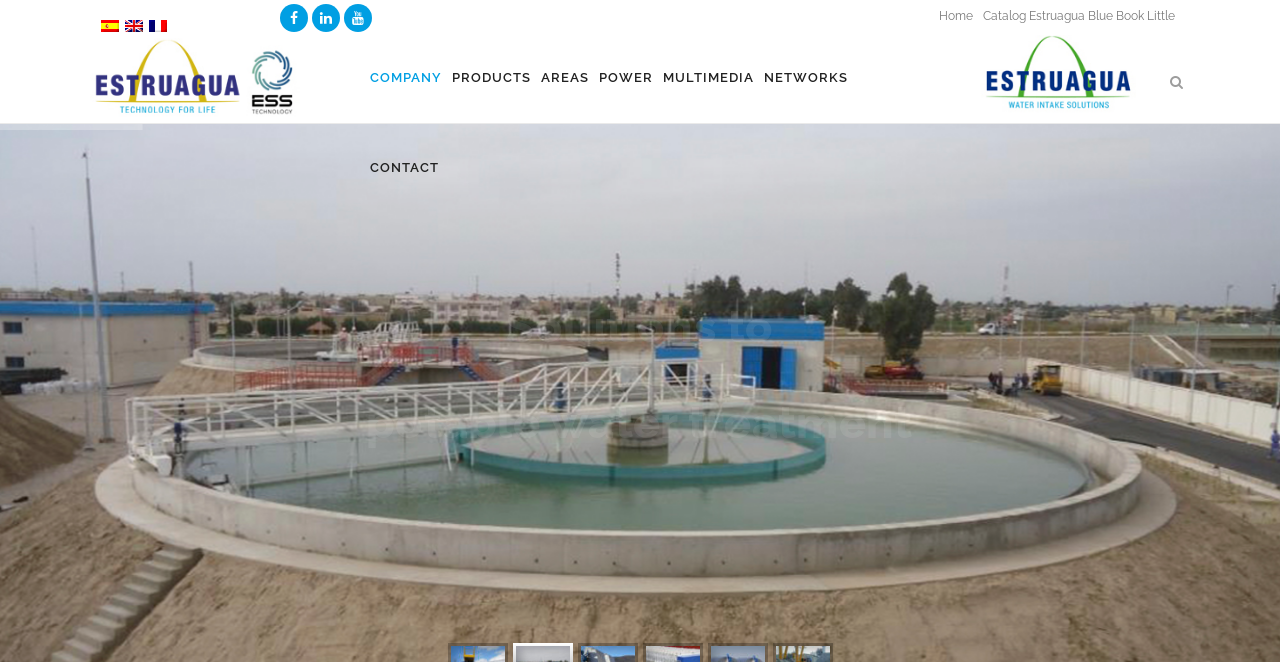Give a detailed account of the webpage's layout and content.

The webpage is about Estruagua, a company specializing in manufacturing machinery for wastewater treatment, industrial, and urban water treatment. 

At the top of the page, there is a search bar with a magnifying glass icon on the right side. Below the search bar, there are three language options: Spanish, English, and French, each accompanied by a flag icon. 

To the right of the language options, there are three social media icons. 

Below these elements, there is a navigation menu with links to different sections of the website, including Home, Catalog Estruagua Blue Book Little, COMPANY, PRODUCTS, AREAS, POWER, MULTIMEDIA, NETWORKS, and CONTACT. 

On the top-left corner of the page, there is a logo of Estruagua, which is repeated five times. 

On the bottom-left side of the page, there is a section with two paragraphs of text. The first paragraph mentions "potable water treatment", and the second paragraph starts with "Solutions to".